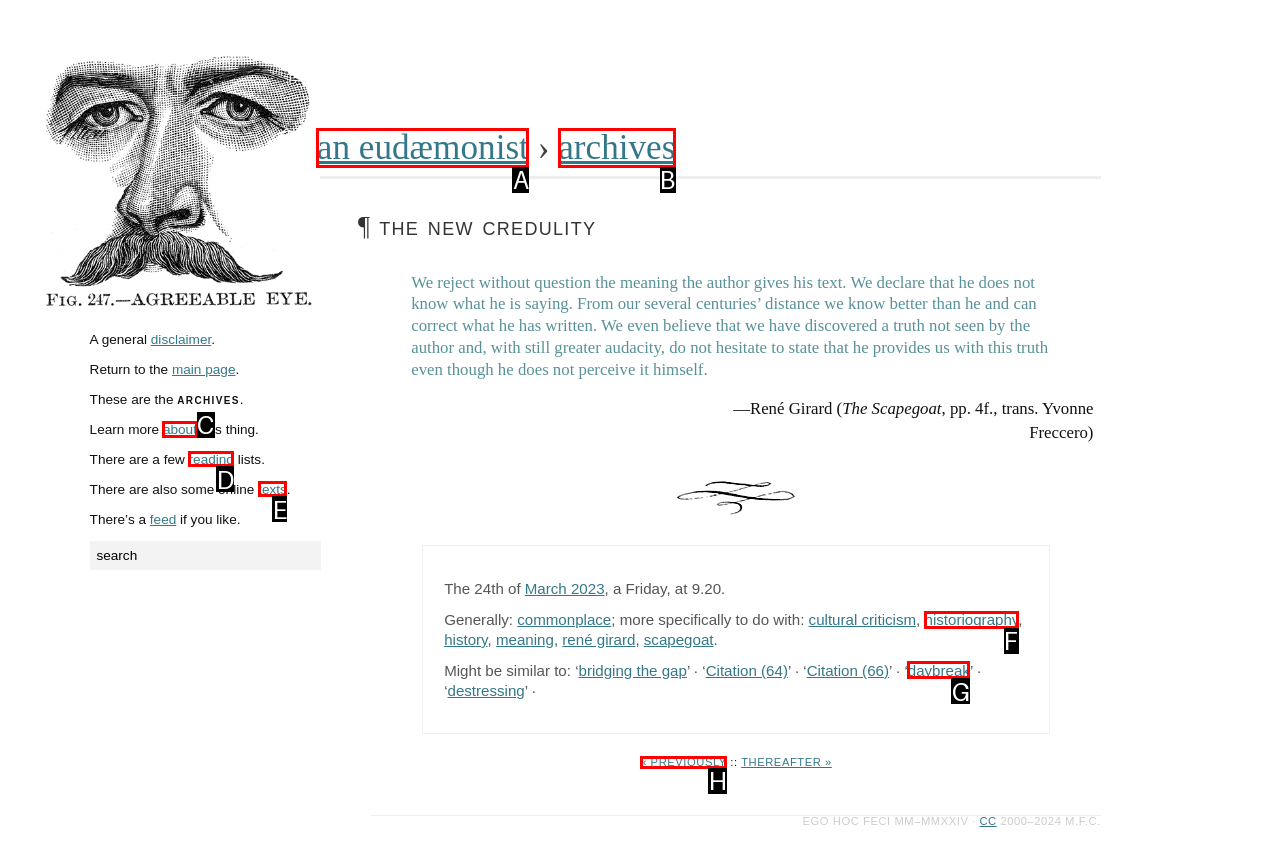For the task: learn more about this thing, tell me the letter of the option you should click. Answer with the letter alone.

C